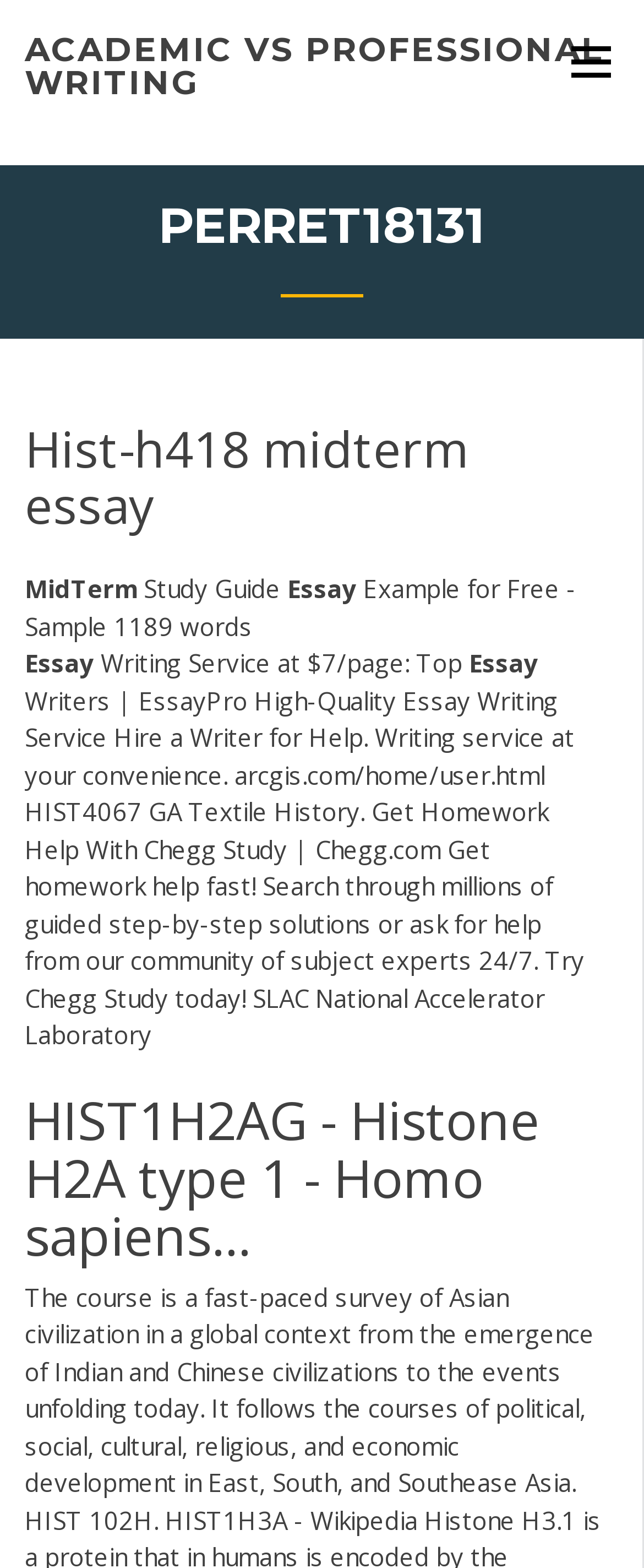Explain the webpage's layout and main content in detail.

The webpage appears to be a study guide or resource page for a history course, specifically Hist-h418 midterm essay. At the top, there is a prominent link titled "ACADEMIC VS PROFESSIONAL WRITING" that takes up most of the width of the page. Below this link, there is another link with no text.

The main content of the page is organized under a heading titled "PERRET18131", which contains several subheadings and text elements. The first subheading is "Hist-h418 midterm essay", followed by three static text elements arranged horizontally, reading "MidTerm", "Study Guide", and "Essay". Below these, there is a longer text element that reads "Example for Free - Sample 1189 words".

Further down, there is a promotional text element that advertises a writing service, offering help with essays at a rate of $7 per page. This is followed by a lengthy text element that appears to be a collection of links and resources, including references to Chegg Study, SLAC National Accelerator Laboratory, and a histone protein.

At the bottom of the page, there is another heading titled "HIST1H2AG - Histone H2A type 1 - Homo sapiens...", which may be related to the course material. Overall, the page seems to be a collection of resources and study aids for a history course, with a focus on essay writing and academic support.